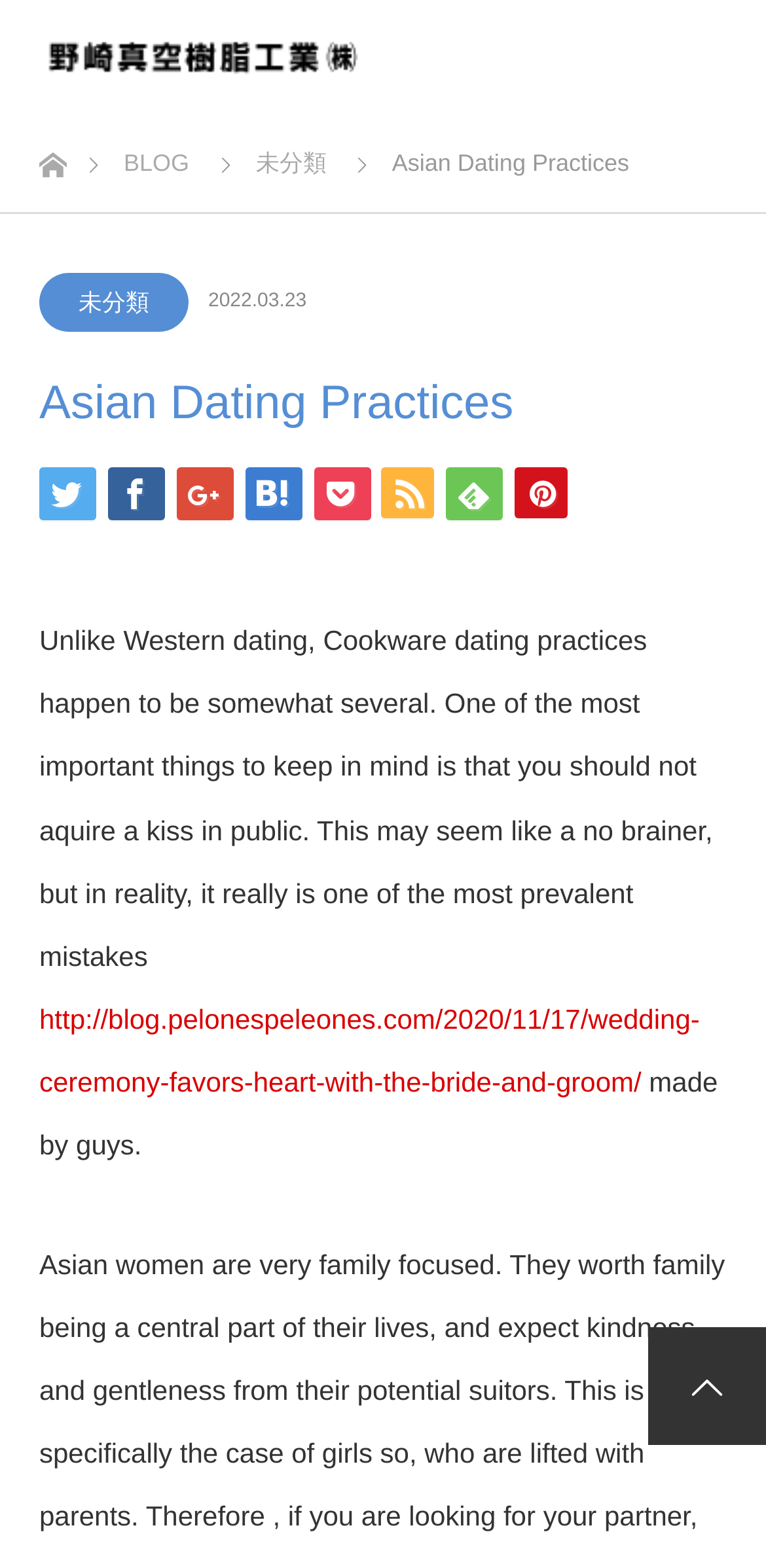Please specify the bounding box coordinates of the clickable region to carry out the following instruction: "read blog". The coordinates should be four float numbers between 0 and 1, in the format [left, top, right, bottom].

[0.162, 0.095, 0.247, 0.113]